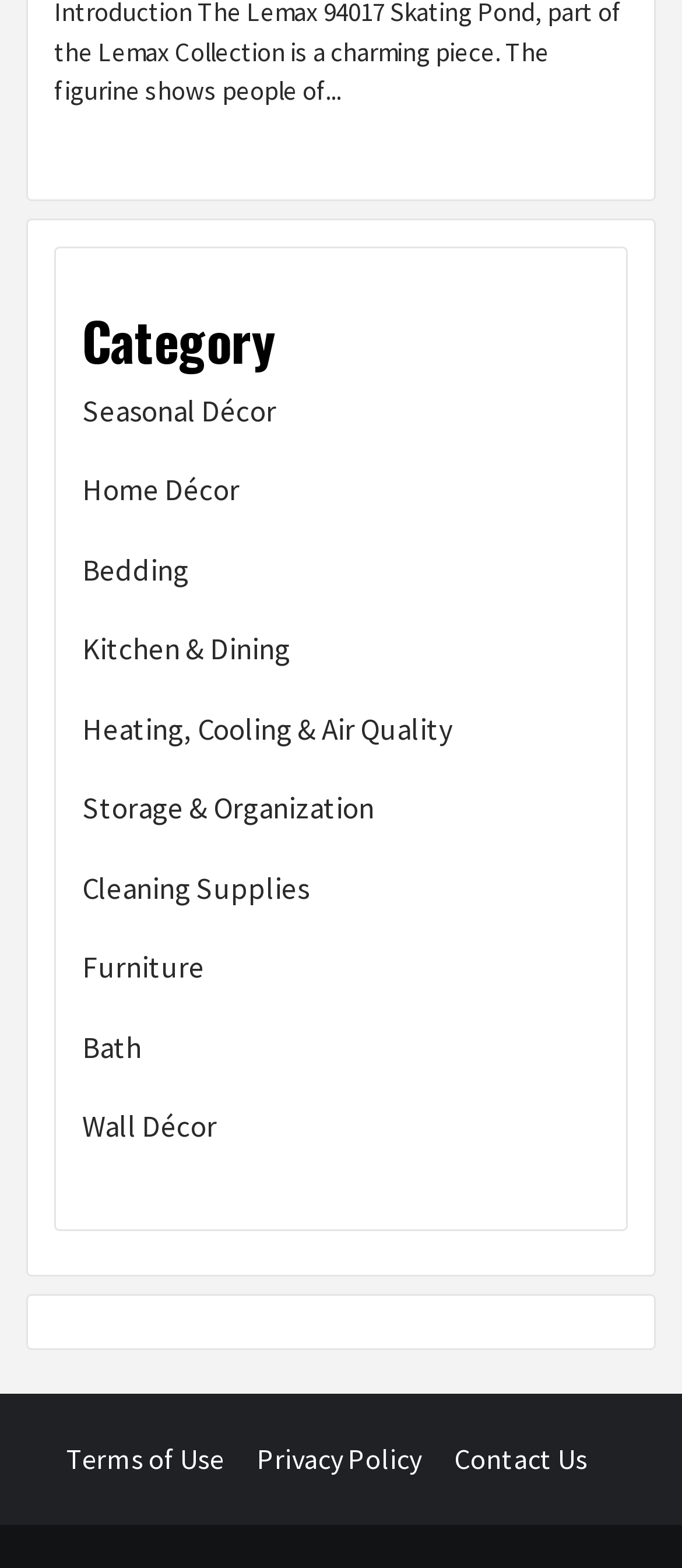Please indicate the bounding box coordinates of the element's region to be clicked to achieve the instruction: "Check Privacy Policy". Provide the coordinates as four float numbers between 0 and 1, i.e., [left, top, right, bottom].

[0.377, 0.919, 0.659, 0.941]